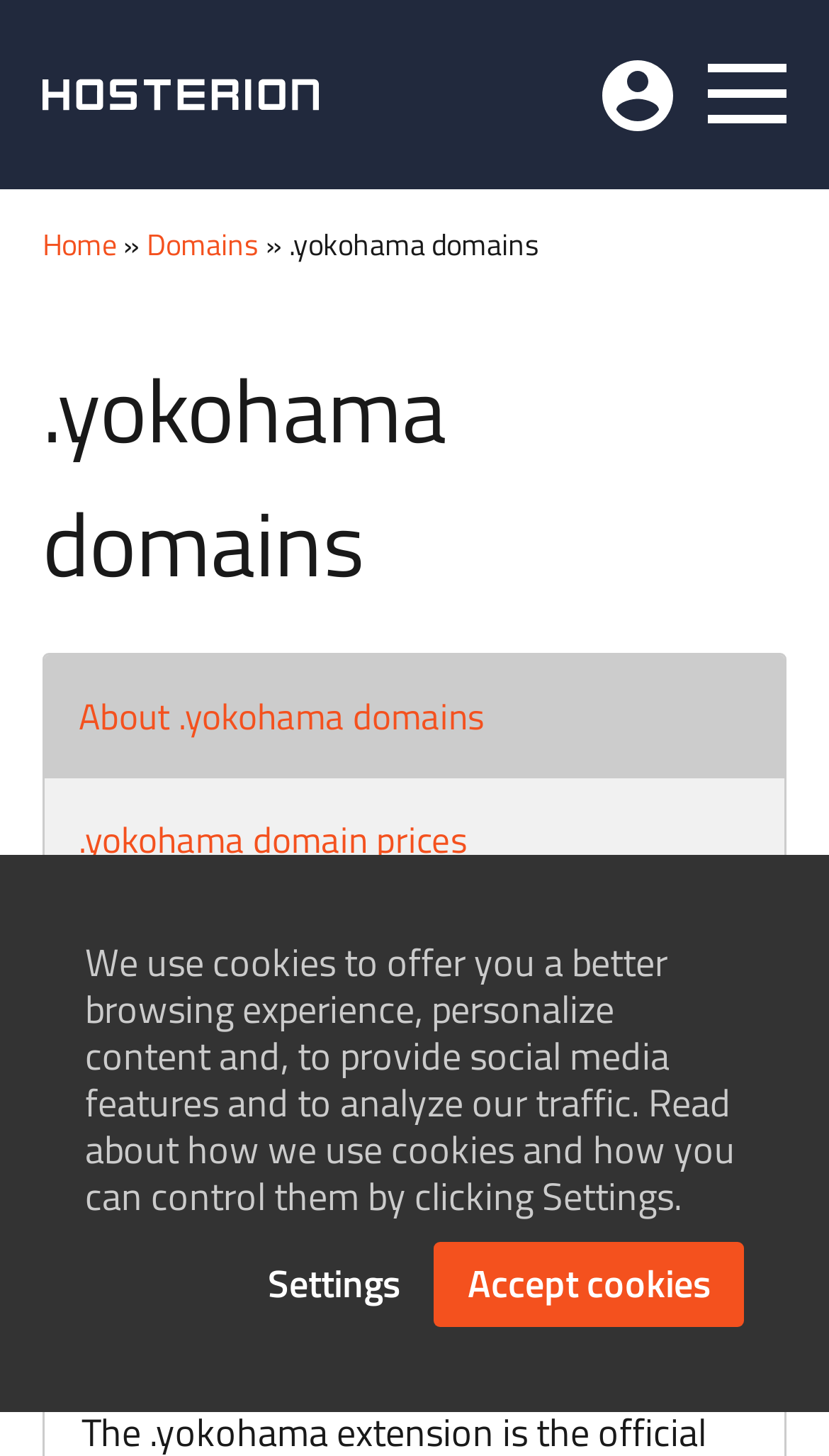What is the text of the first link on the webpage?
Give a single word or phrase as your answer by examining the image.

Hosterion - web hosting